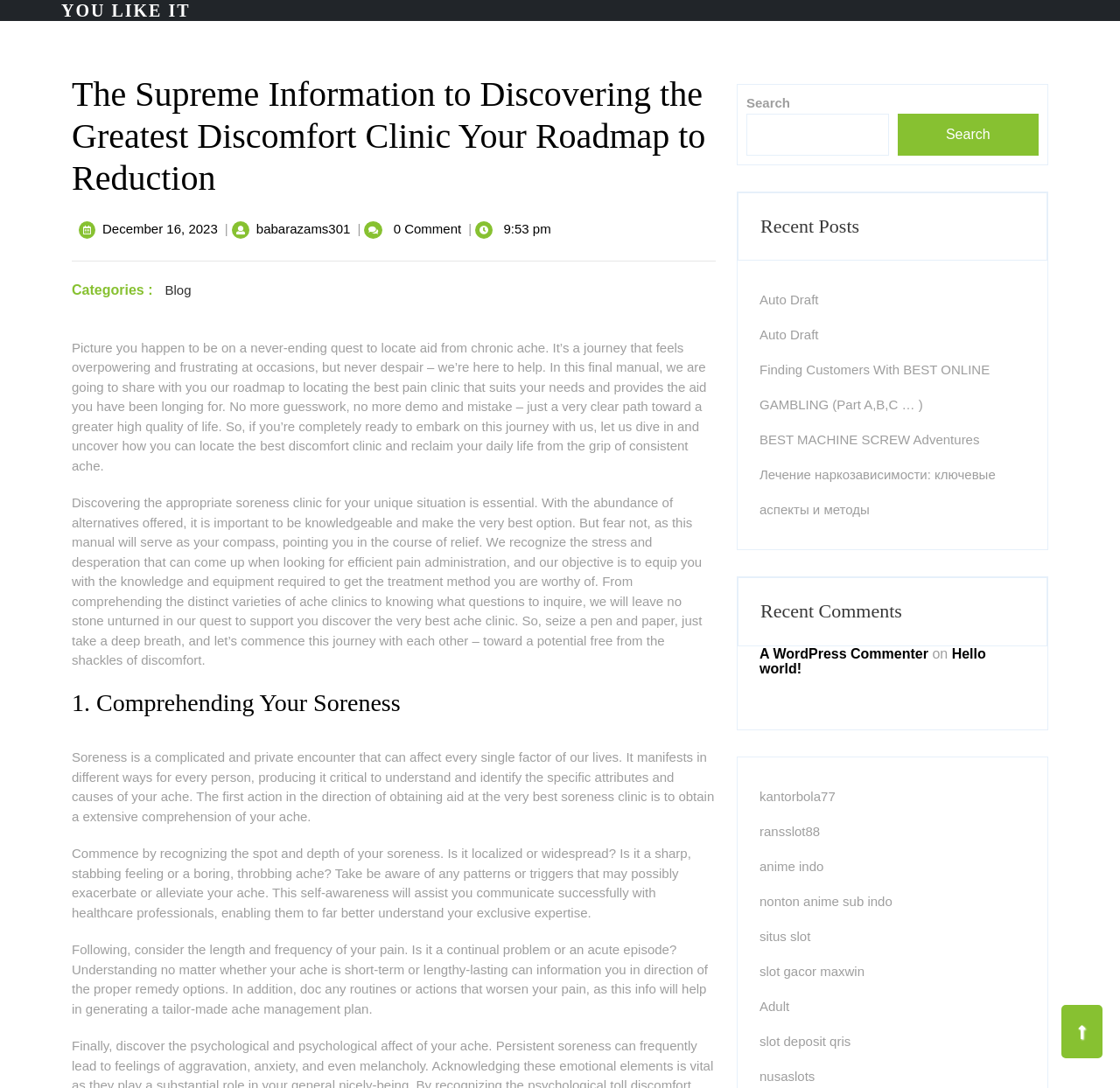Identify the bounding box coordinates of the element that should be clicked to fulfill this task: "Go to NEXT ARTICLE". The coordinates should be provided as four float numbers between 0 and 1, i.e., [left, top, right, bottom].

None